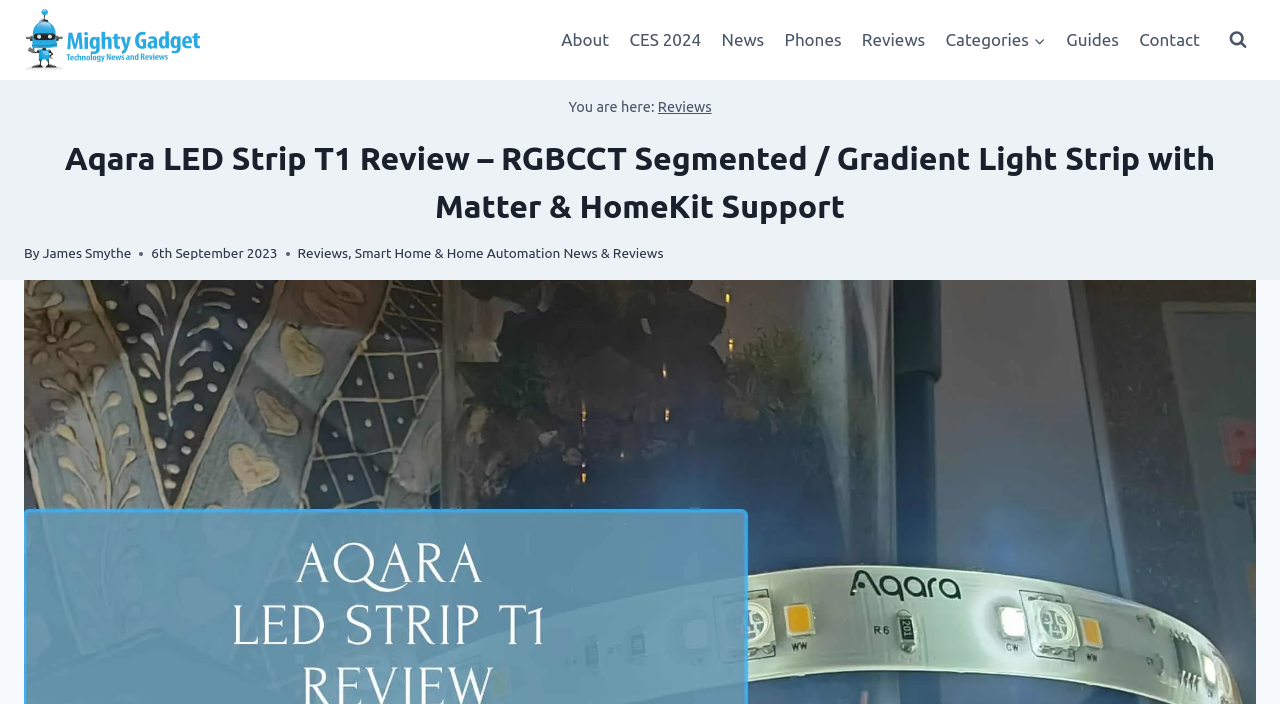Please determine the bounding box coordinates for the element that should be clicked to follow these instructions: "go to about page".

[0.431, 0.023, 0.484, 0.091]